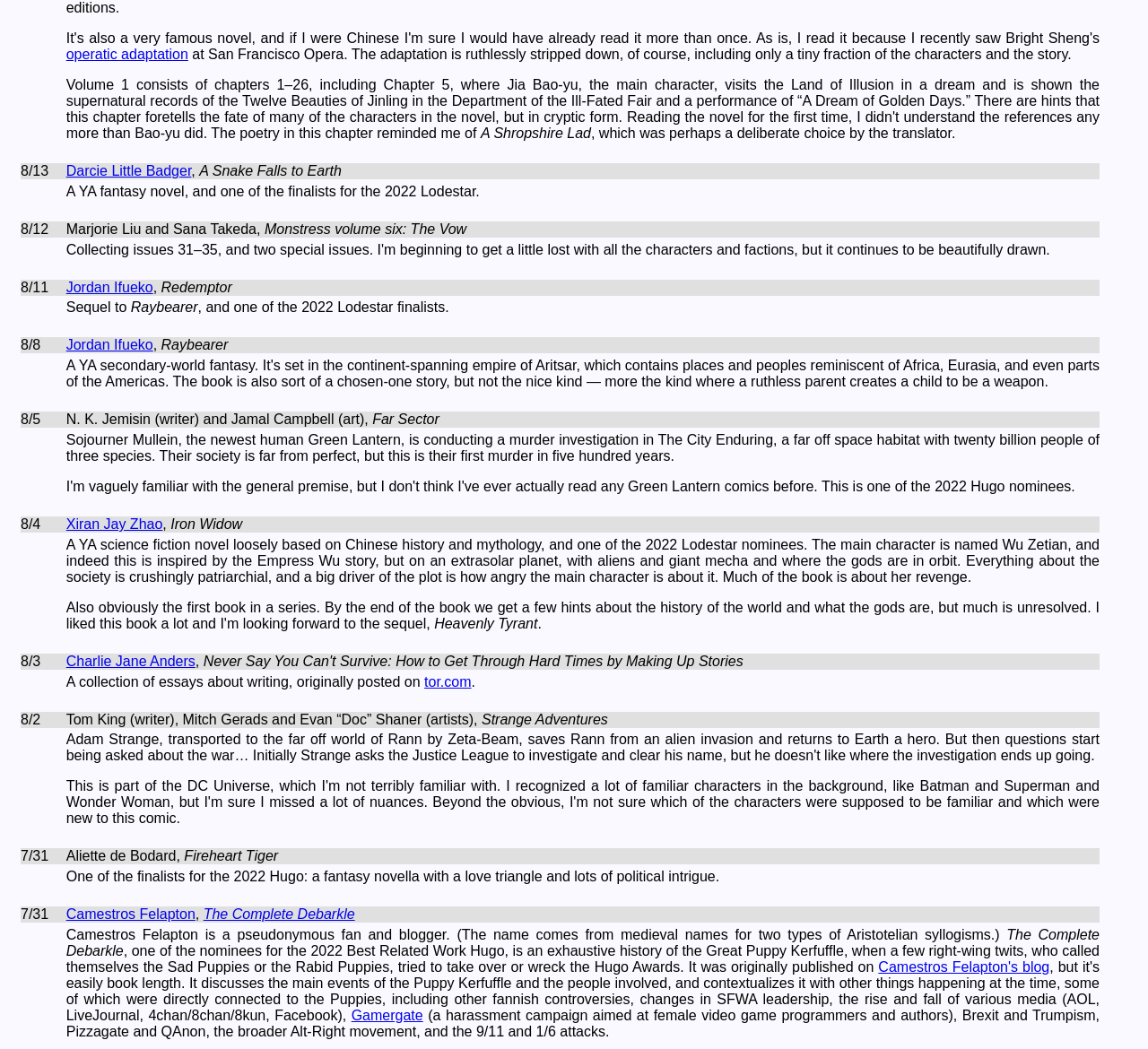Determine the bounding box coordinates of the region to click in order to accomplish the following instruction: "Click on the link to learn more about Darcie Little Badger". Provide the coordinates as four float numbers between 0 and 1, specifically [left, top, right, bottom].

[0.058, 0.156, 0.167, 0.17]